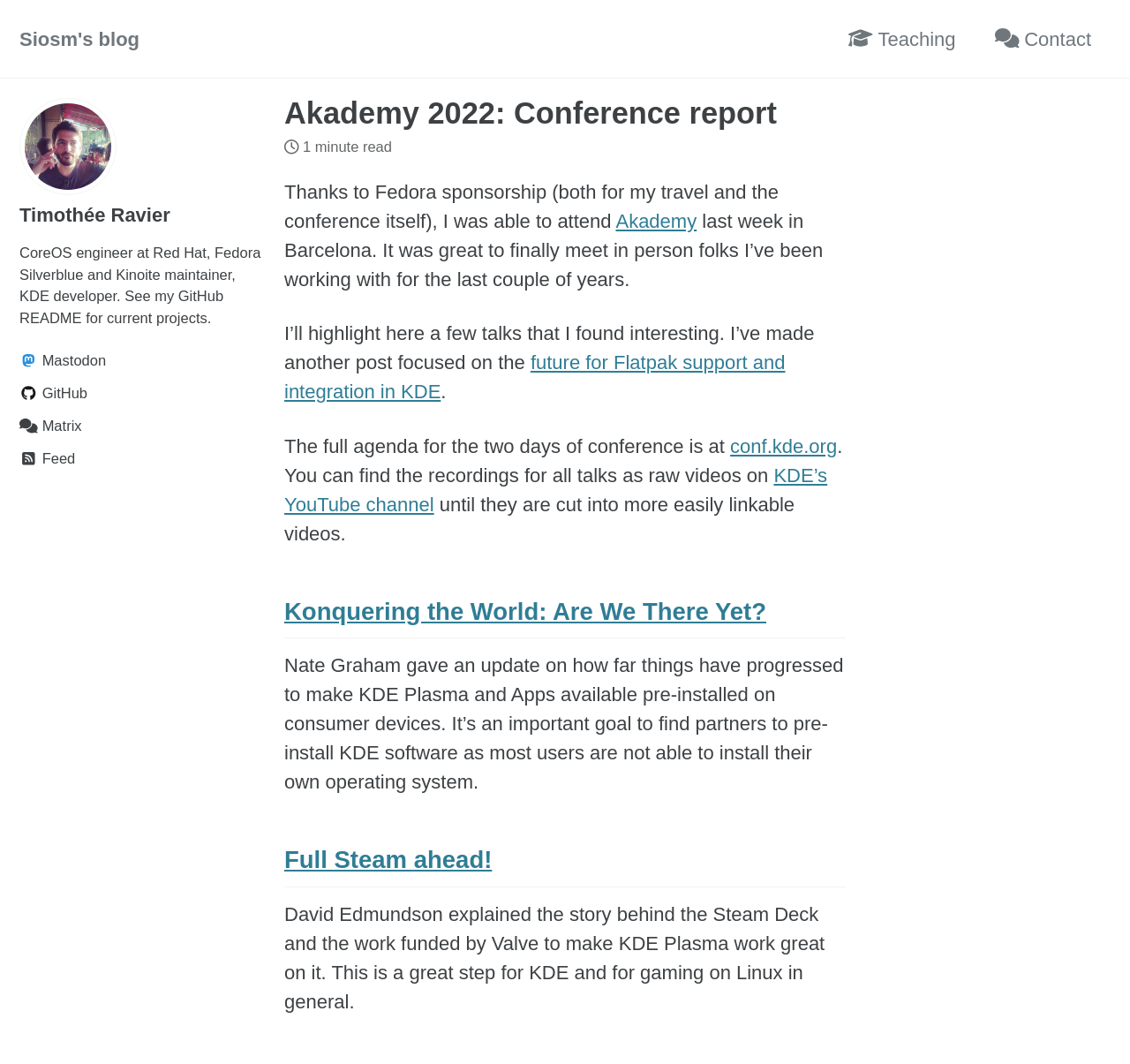Pinpoint the bounding box coordinates of the clickable area needed to execute the instruction: "read Akademy 2022 conference report". The coordinates should be specified as four float numbers between 0 and 1, i.e., [left, top, right, bottom].

[0.252, 0.09, 0.687, 0.122]